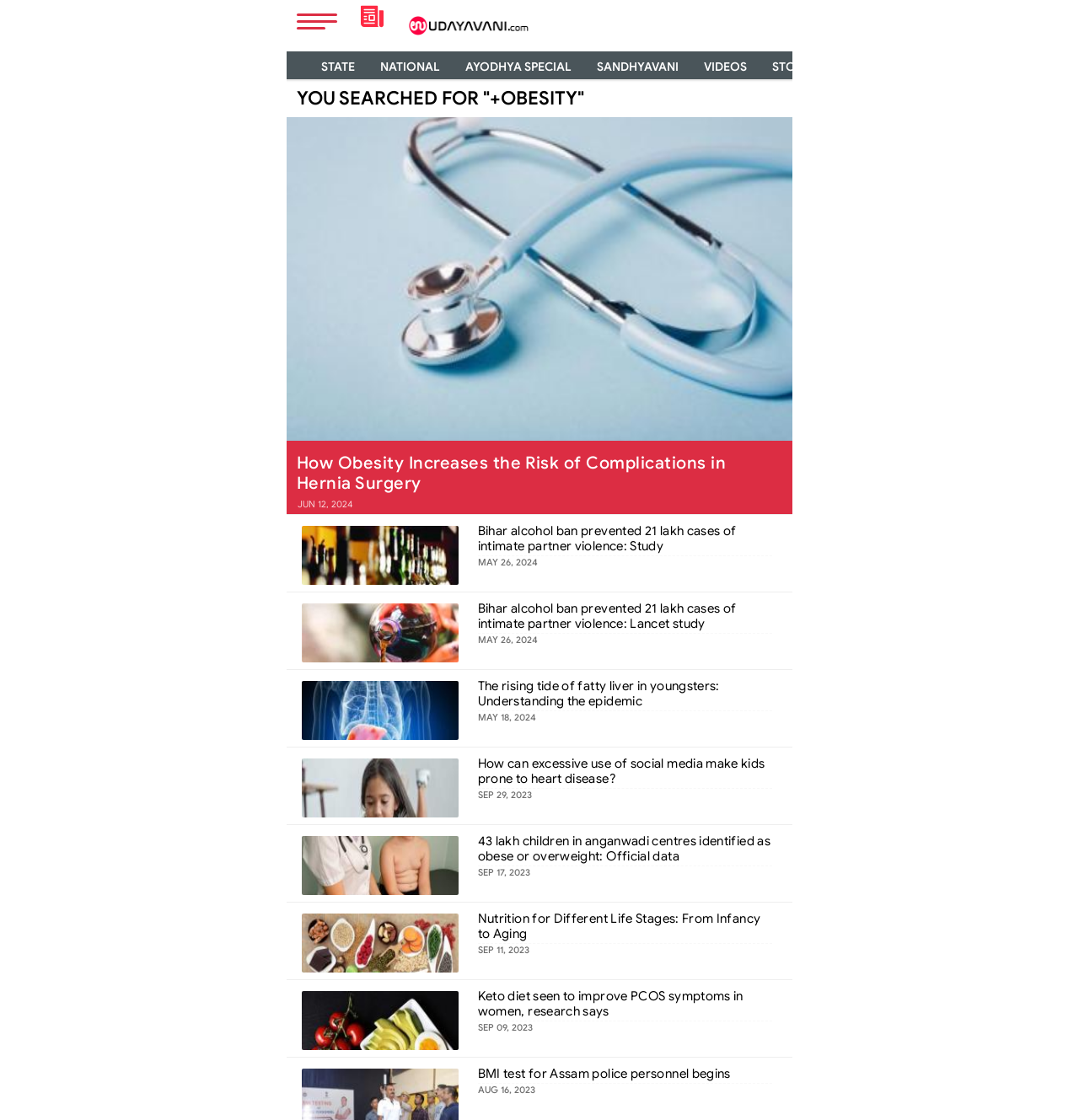Find and indicate the bounding box coordinates of the region you should select to follow the given instruction: "Explore the 'VIDEOS' section".

[0.642, 0.046, 0.702, 0.072]